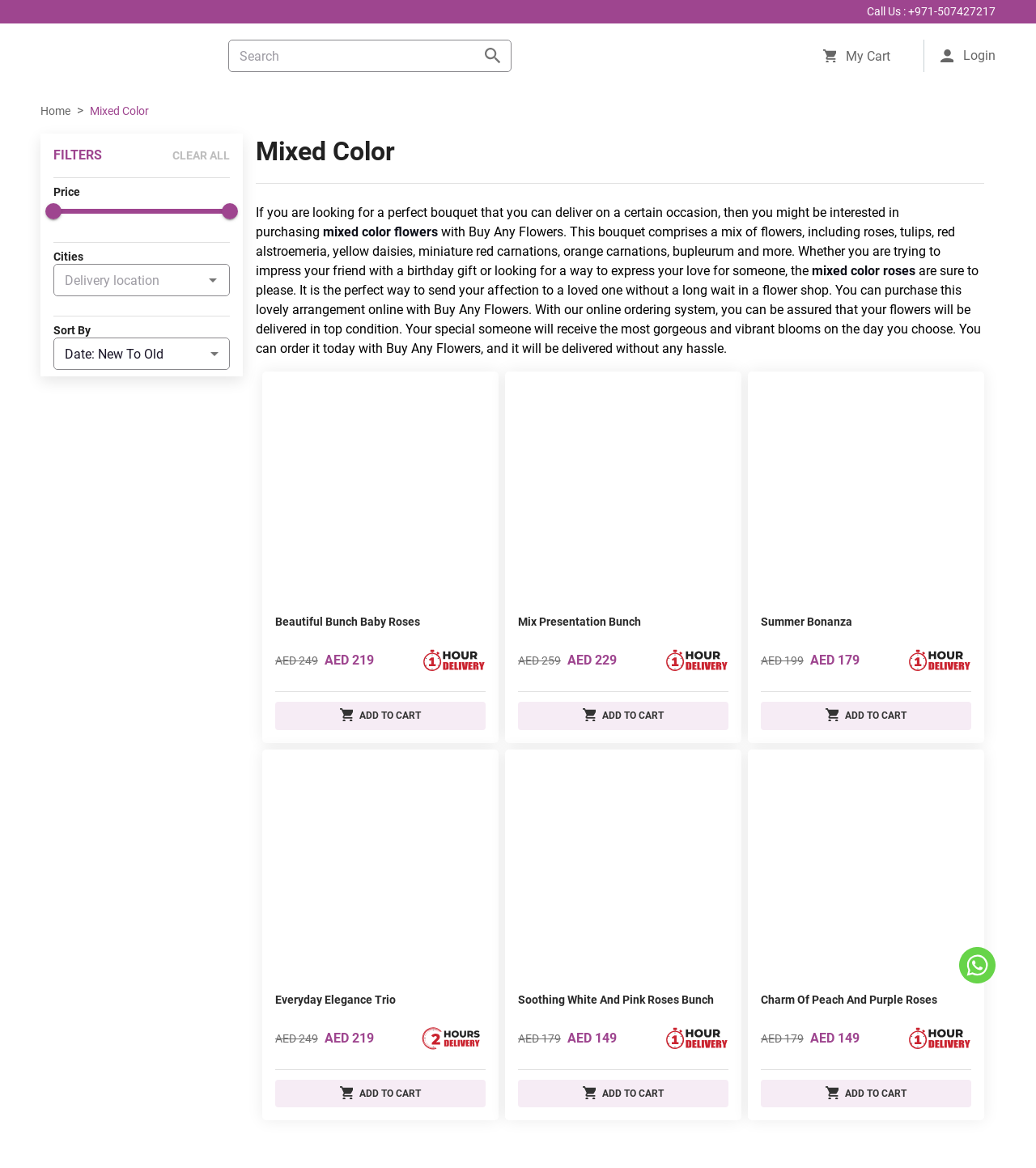Bounding box coordinates should be provided in the format (top-left x, top-left y, bottom-right x, bottom-right y) with all values between 0 and 1. Identify the bounding box for this UI element: Call Us : +971-507427217

[0.837, 0.003, 0.961, 0.017]